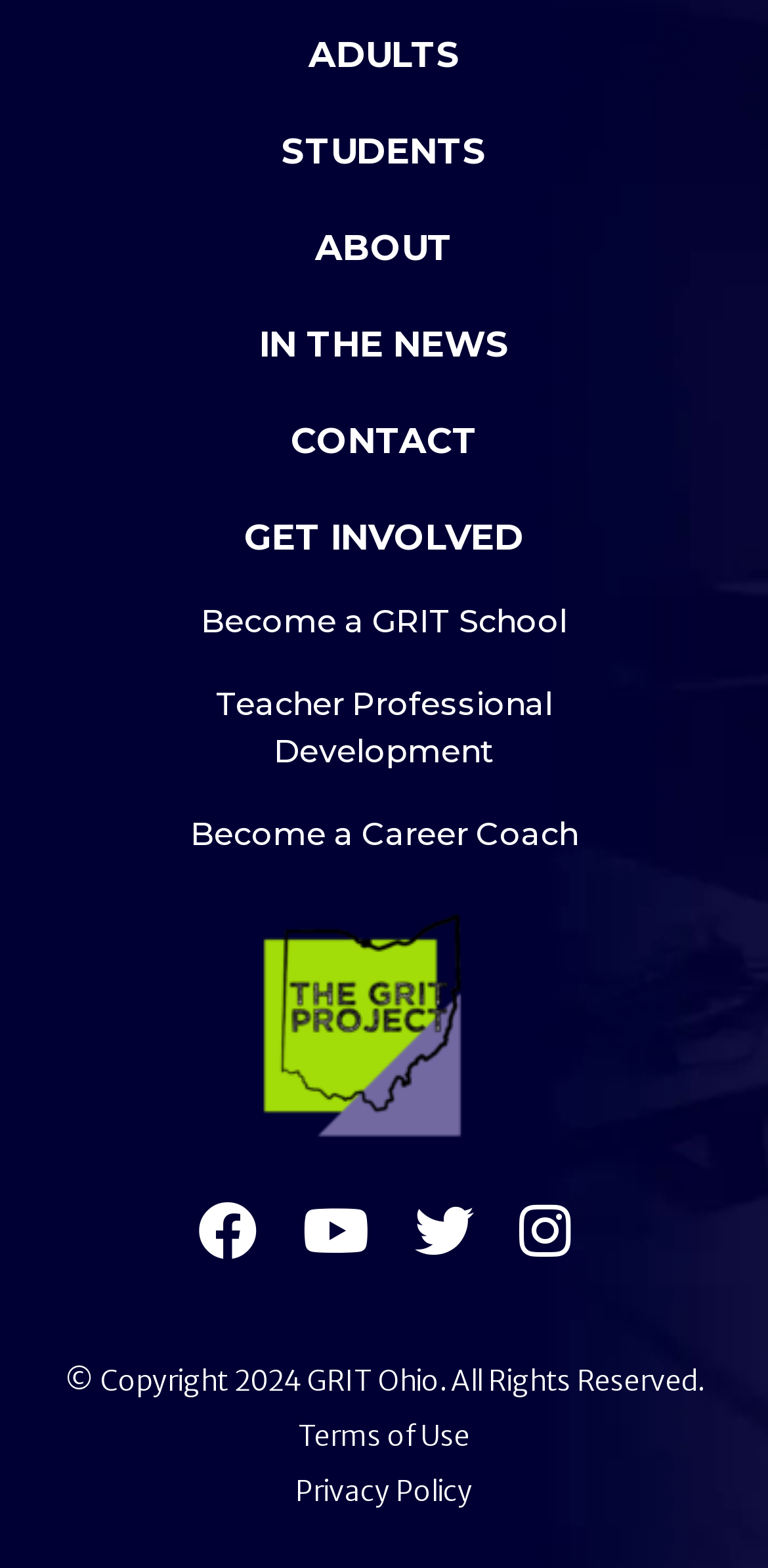Please specify the coordinates of the bounding box for the element that should be clicked to carry out this instruction: "Check out Bryan's 'photography'". The coordinates must be four float numbers between 0 and 1, formatted as [left, top, right, bottom].

None